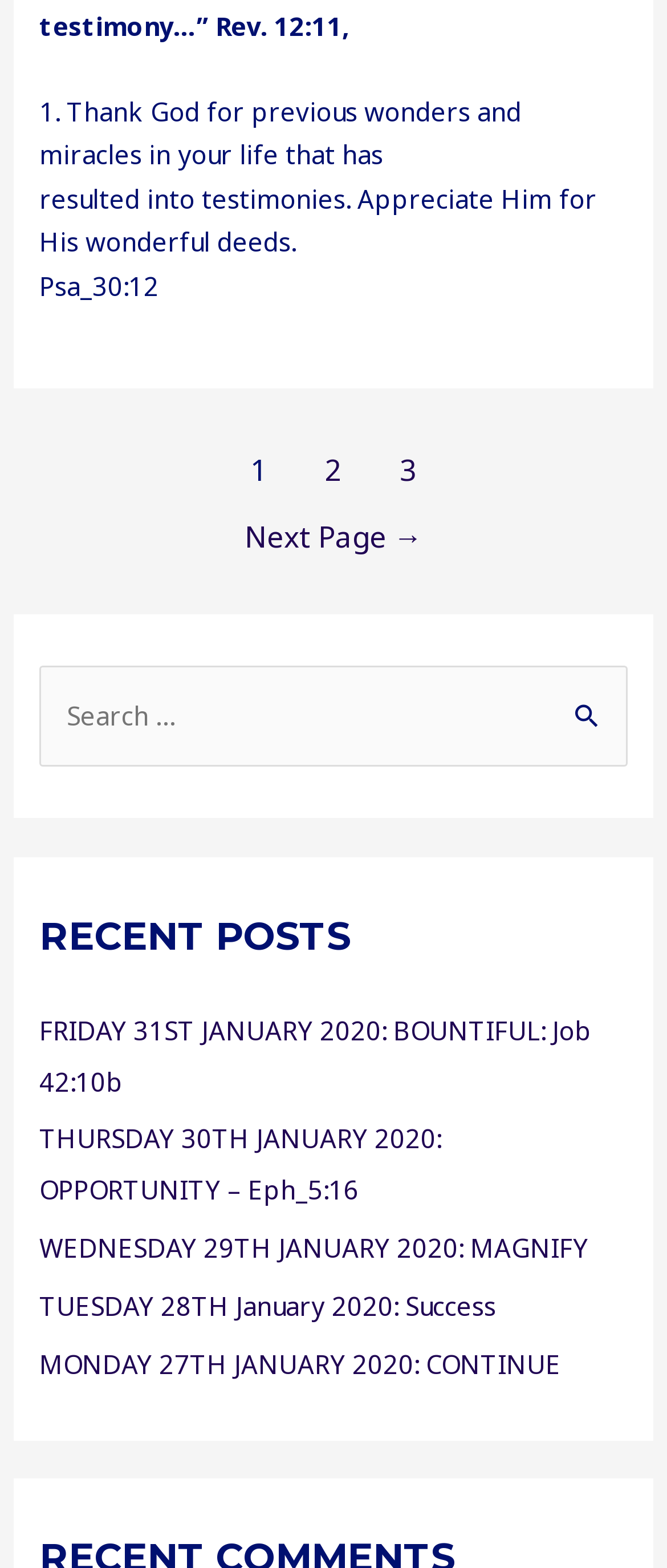Use a single word or phrase to answer the following:
How many complementary sections are there?

2